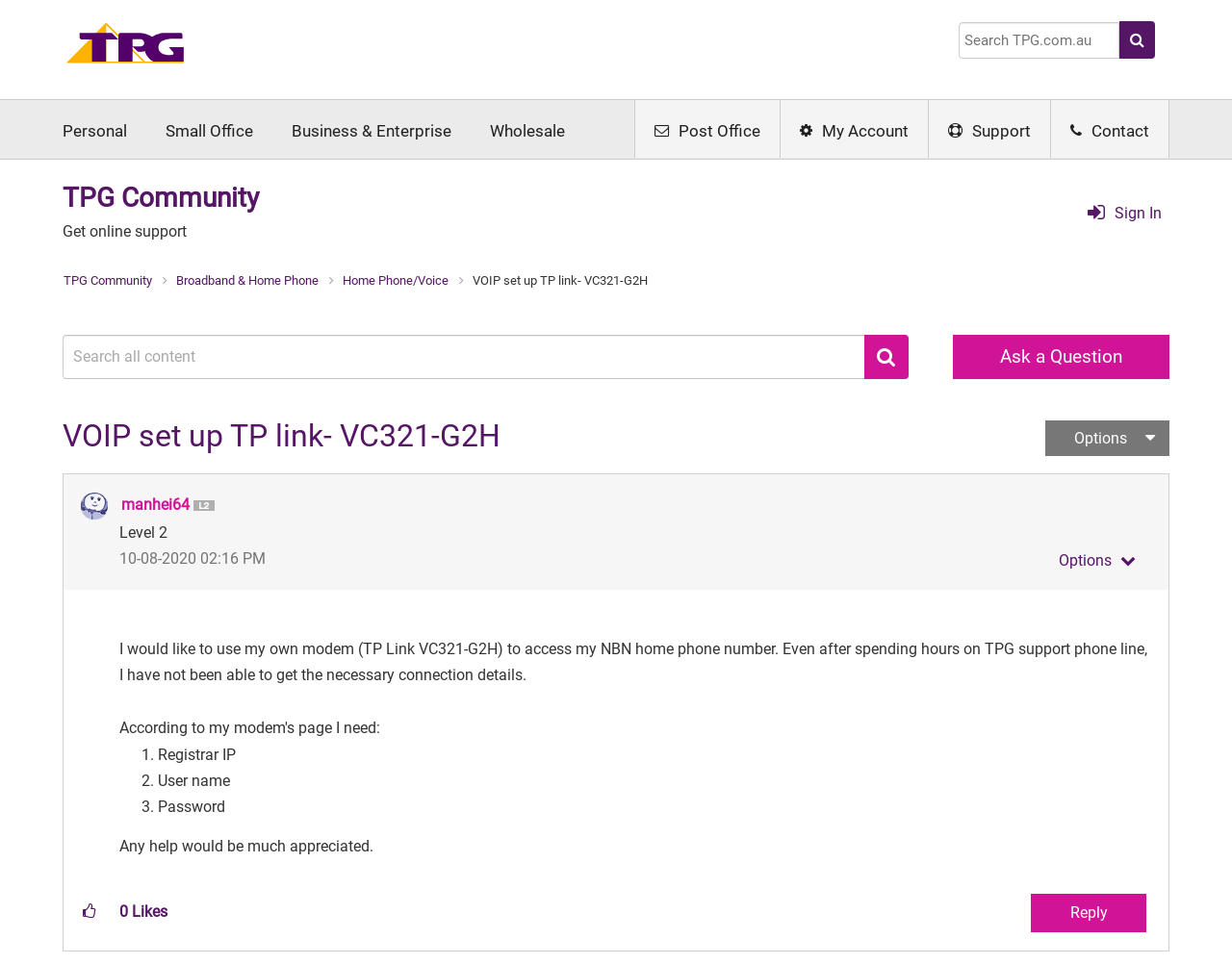Could you determine the bounding box coordinates of the clickable element to complete the instruction: "Click on the What gear does everyone use? link"? Provide the coordinates as four float numbers between 0 and 1, i.e., [left, top, right, bottom].

None